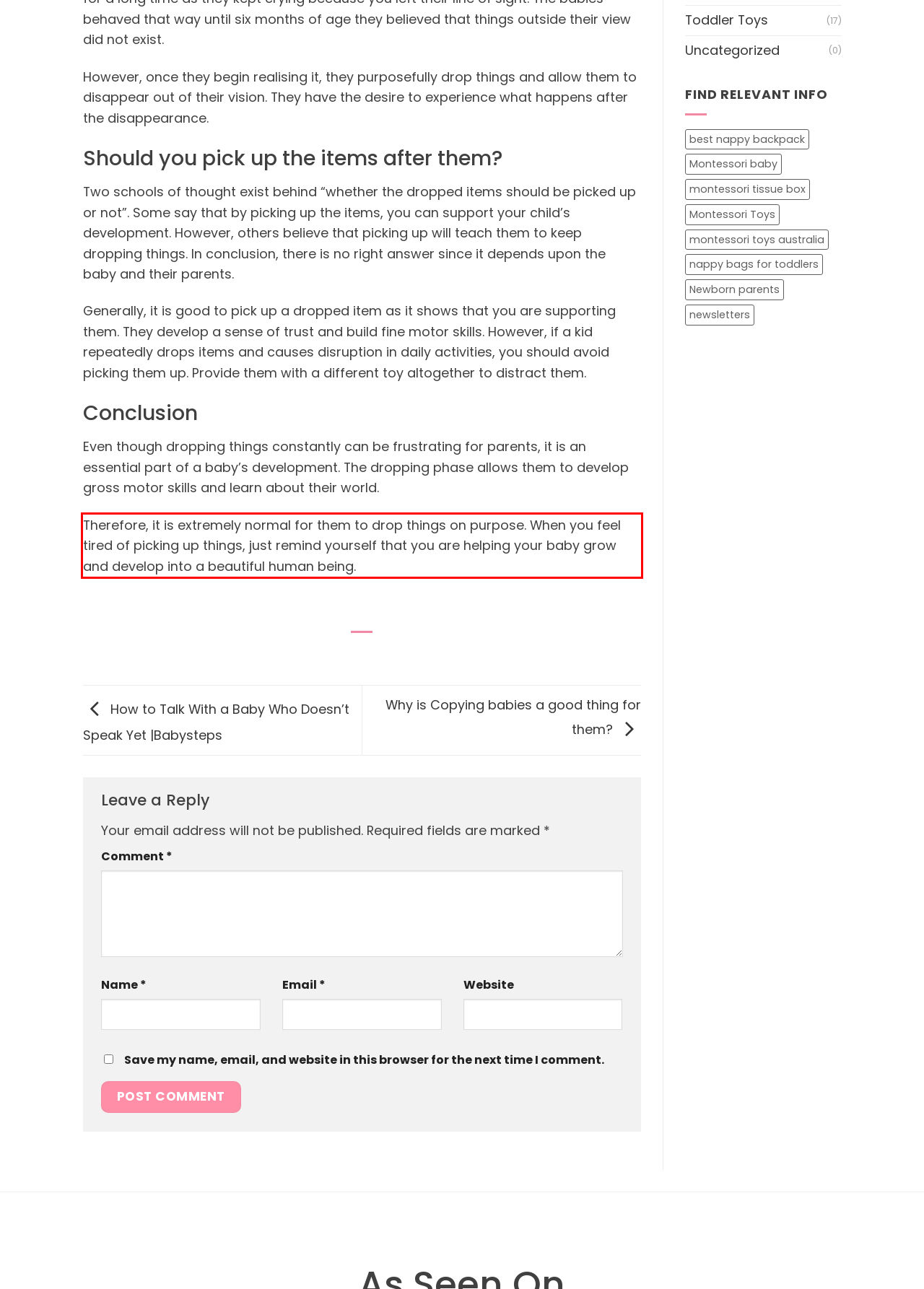Look at the webpage screenshot and recognize the text inside the red bounding box.

Therefore, it is extremely normal for them to drop things on purpose. When you feel tired of picking up things, just remind yourself that you are helping your baby grow and develop into a beautiful human being.